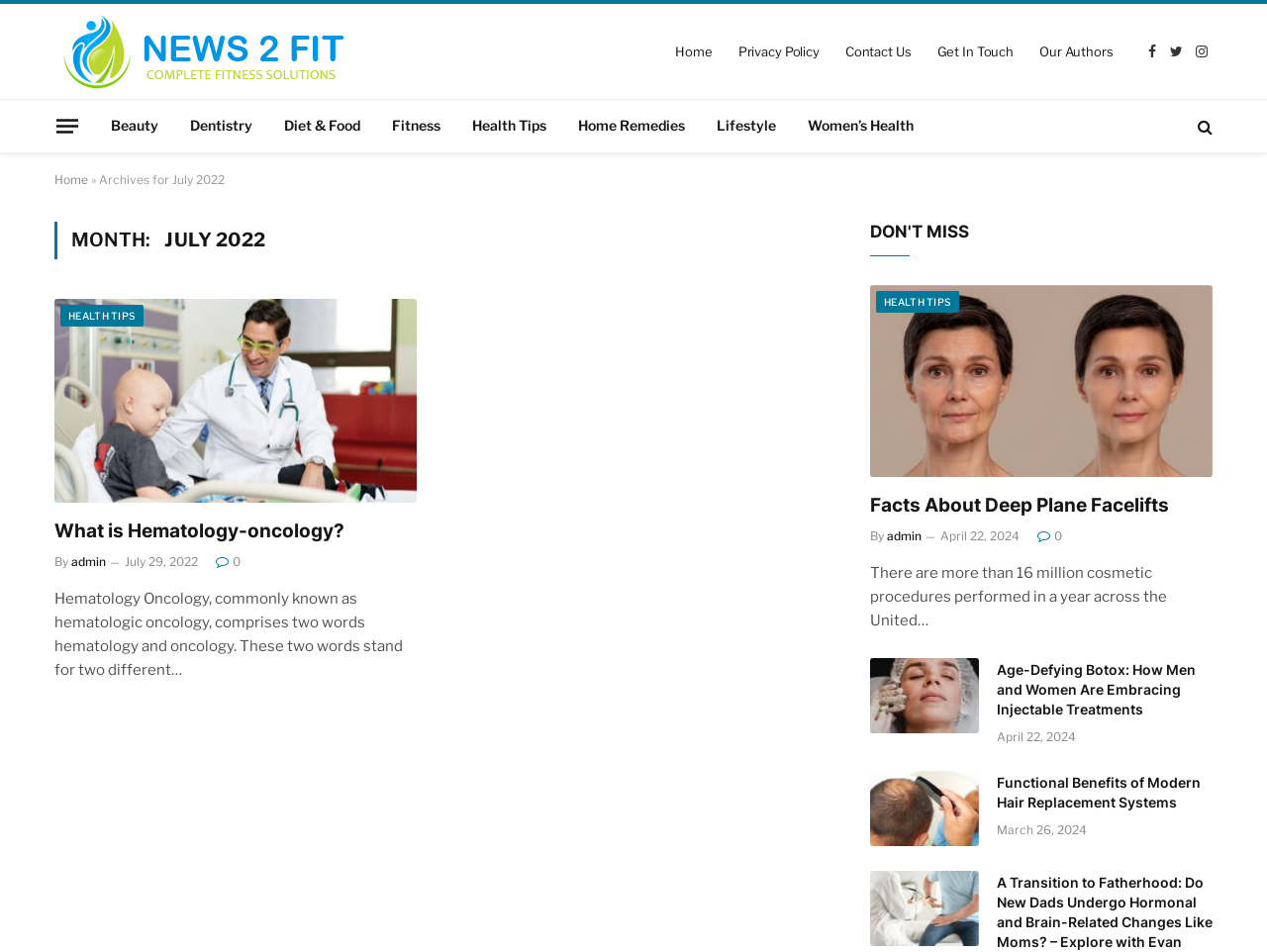Determine the bounding box coordinates of the region to click in order to accomplish the following instruction: "View the 'What is Hematology-oncology?' article". Provide the coordinates as four float numbers between 0 and 1, specifically [left, top, right, bottom].

[0.043, 0.314, 0.329, 0.528]